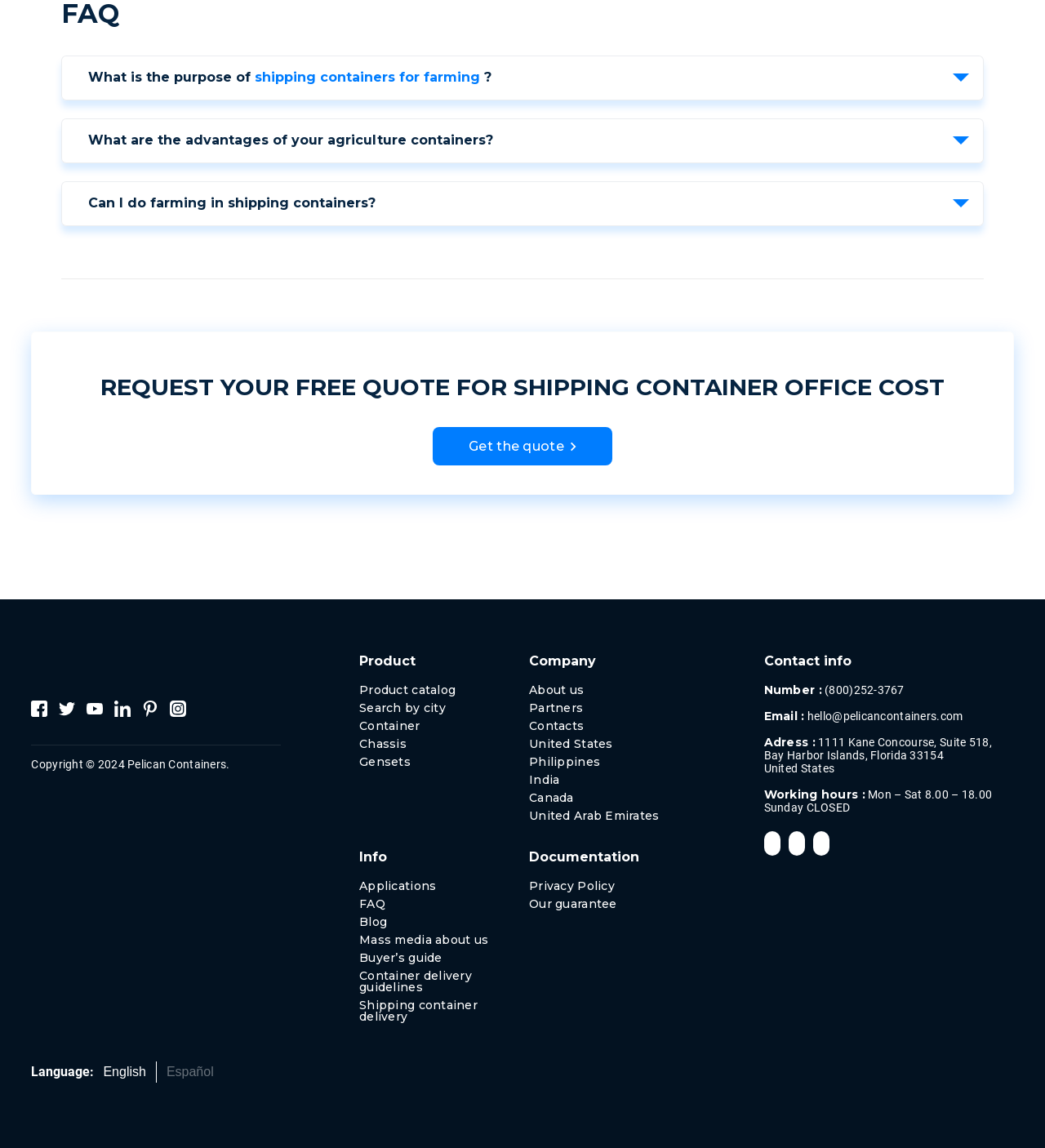Can I request a quote for a shipping container office?
Based on the screenshot, provide your answer in one word or phrase.

Yes